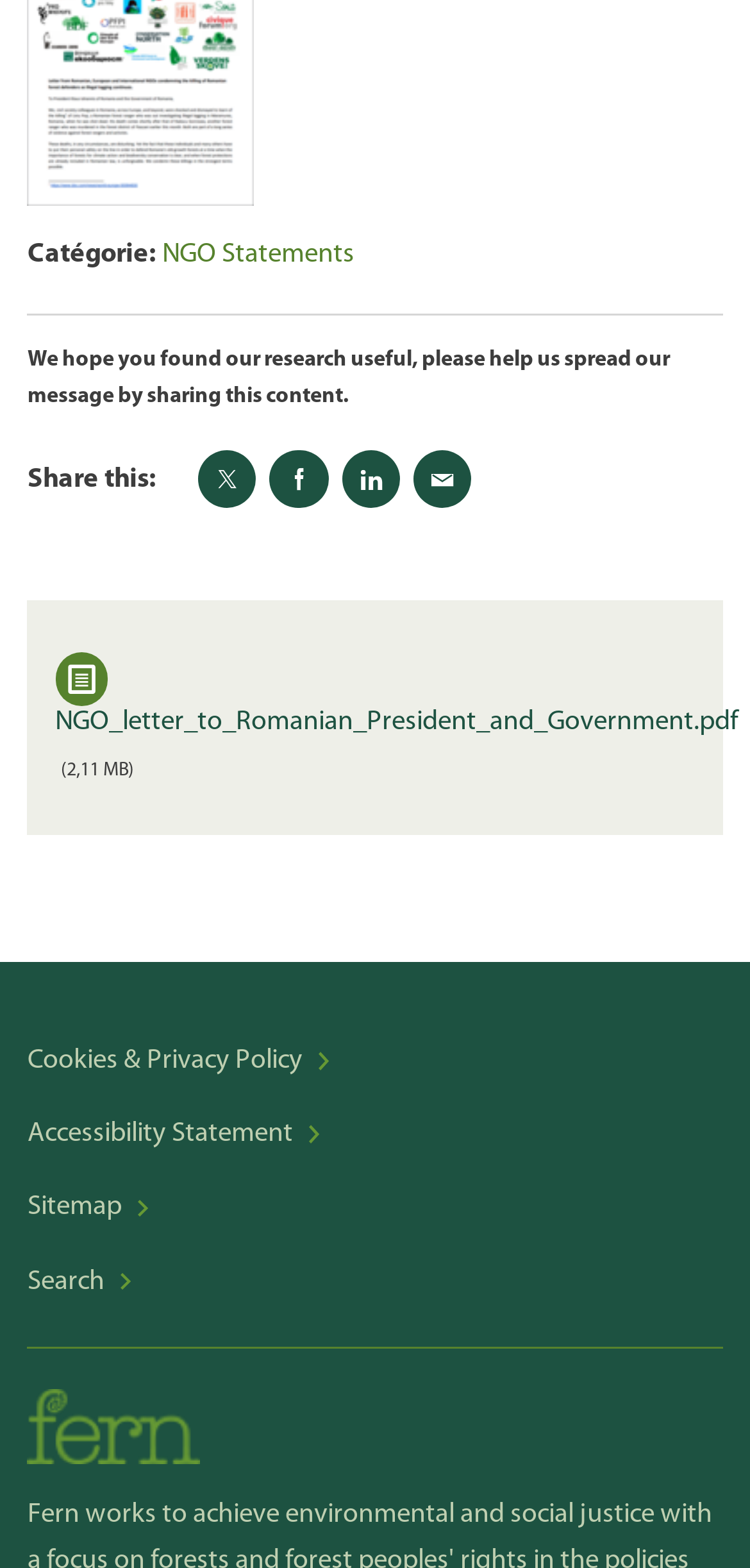Please provide a one-word or short phrase answer to the question:
How many links are there at the bottom of the webpage?

4